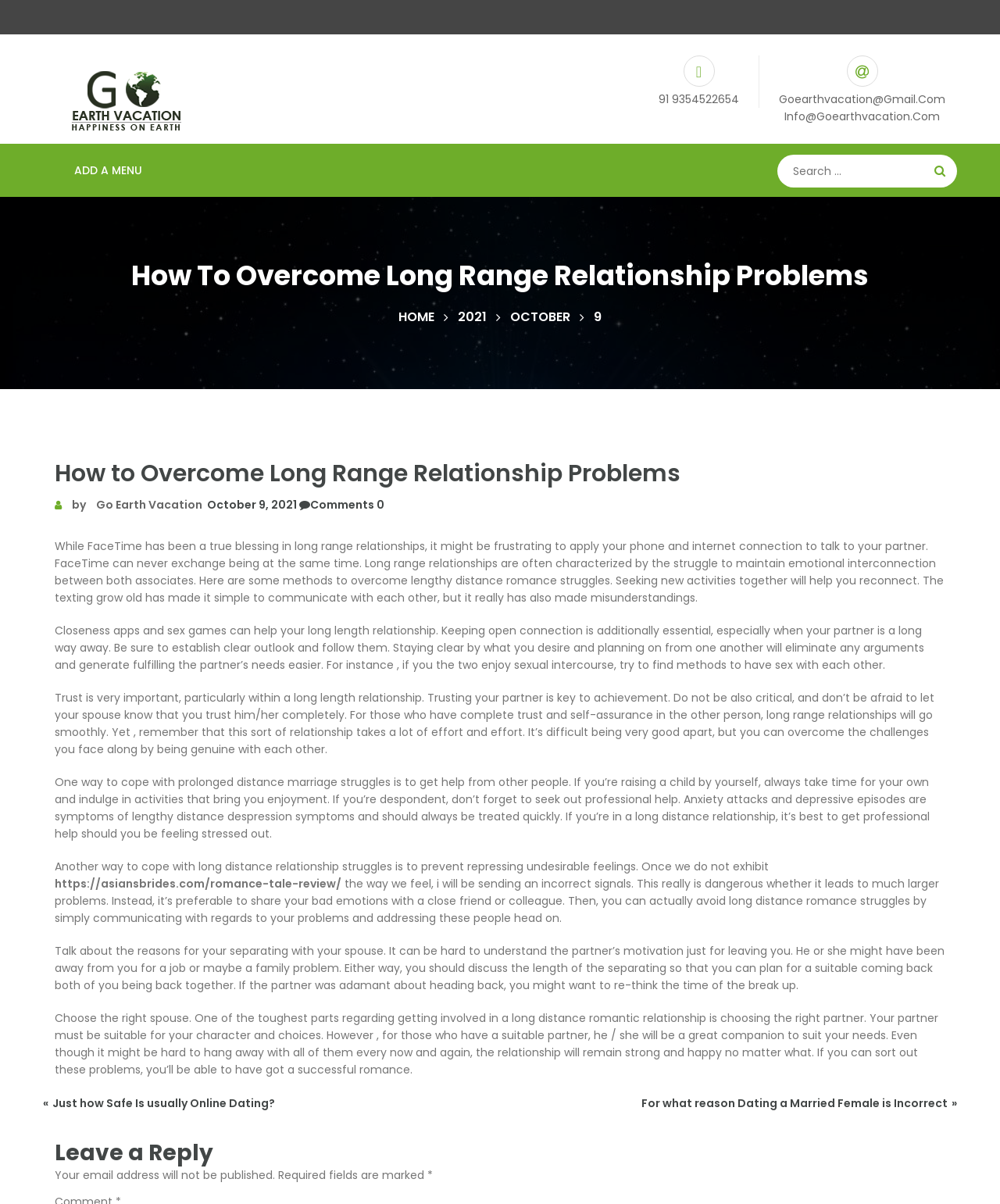Extract the bounding box coordinates of the UI element described by: "aria-label="Search" name="s" placeholder="Search ..."". The coordinates should include four float numbers ranging from 0 to 1, e.g., [left, top, right, bottom].

[0.777, 0.128, 0.957, 0.156]